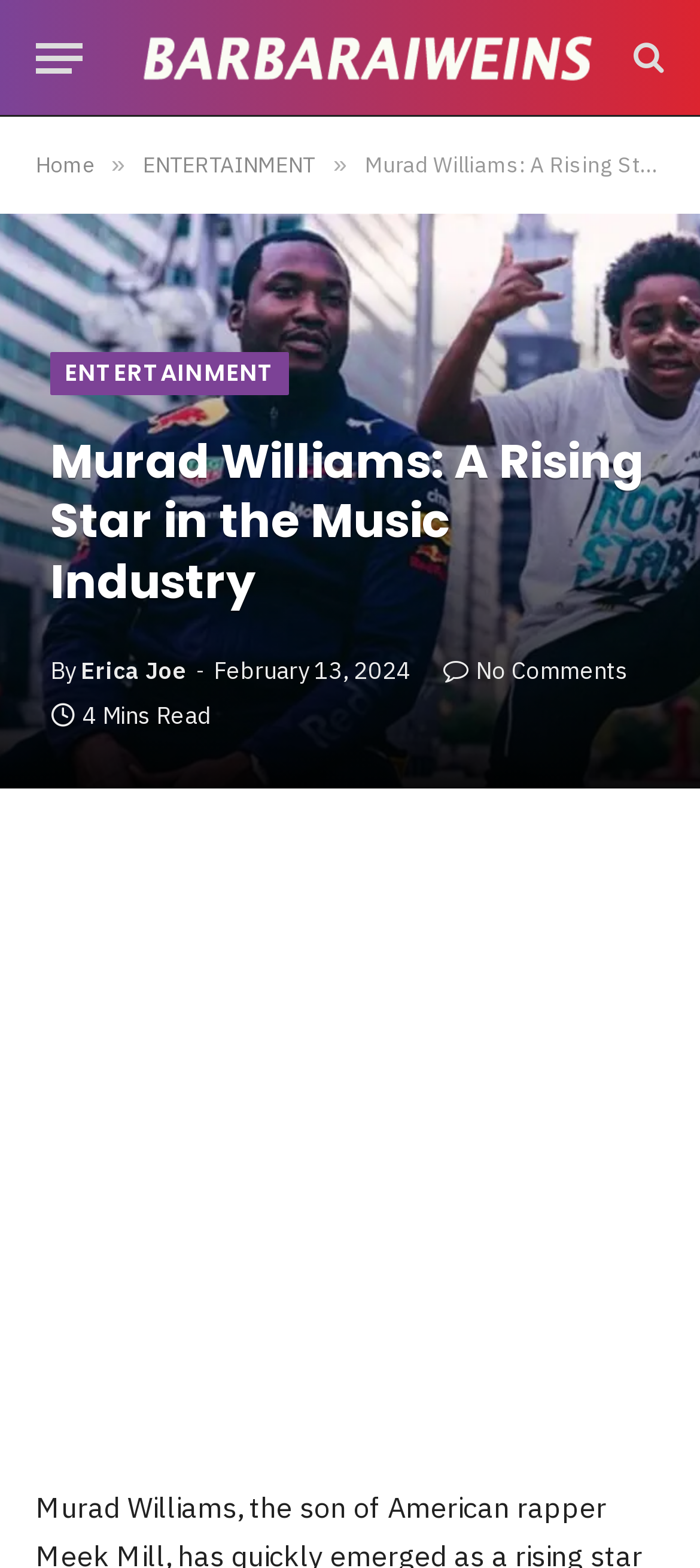Utilize the details in the image to give a detailed response to the question: When was the article published?

The answer can be found by looking at the time element which contains the text 'February 13, 2024', indicating the publication date of the article.